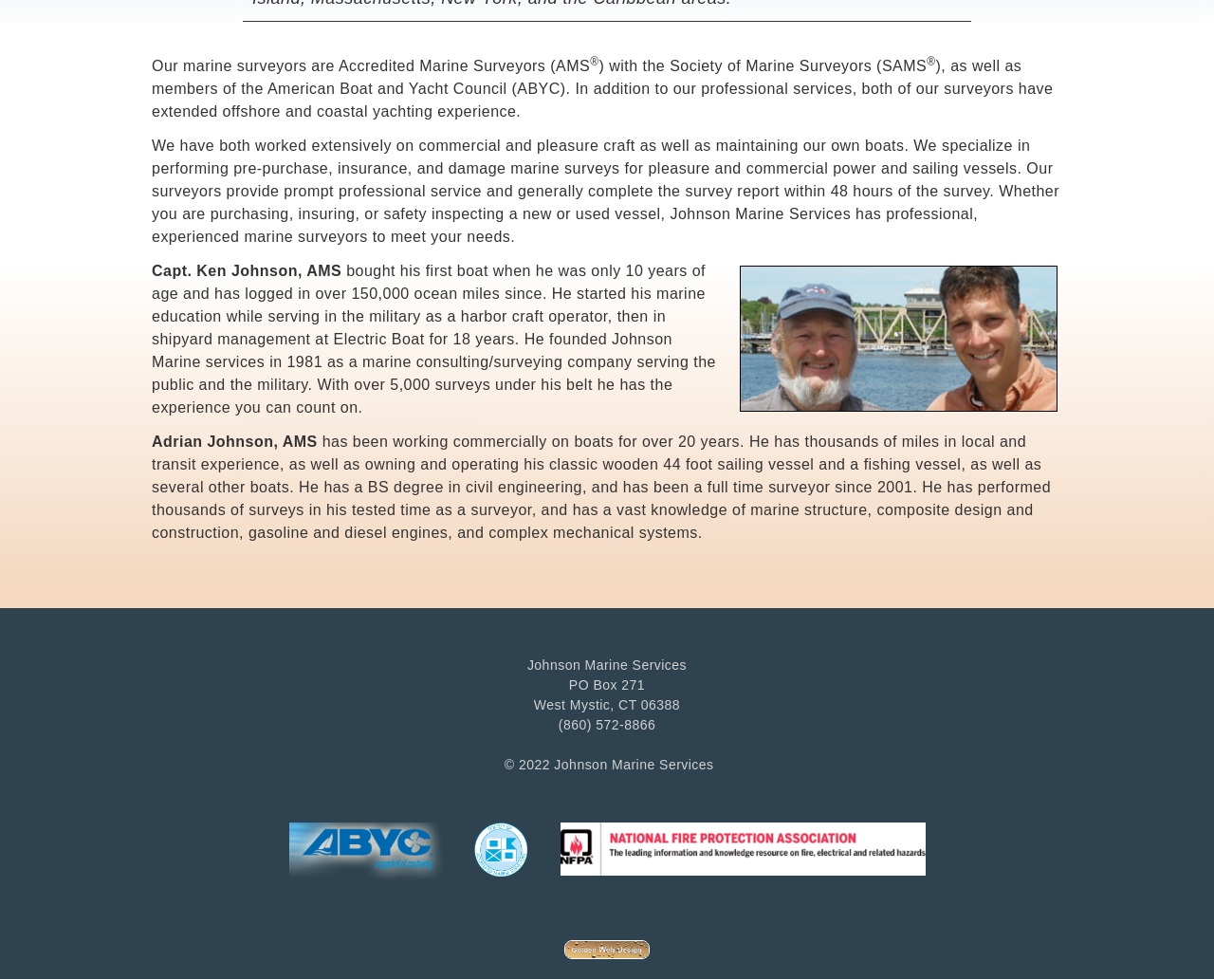Determine the bounding box coordinates of the UI element that matches the following description: "The Boys Season 4 -". The coordinates should be four float numbers between 0 and 1 in the format [left, top, right, bottom].

None